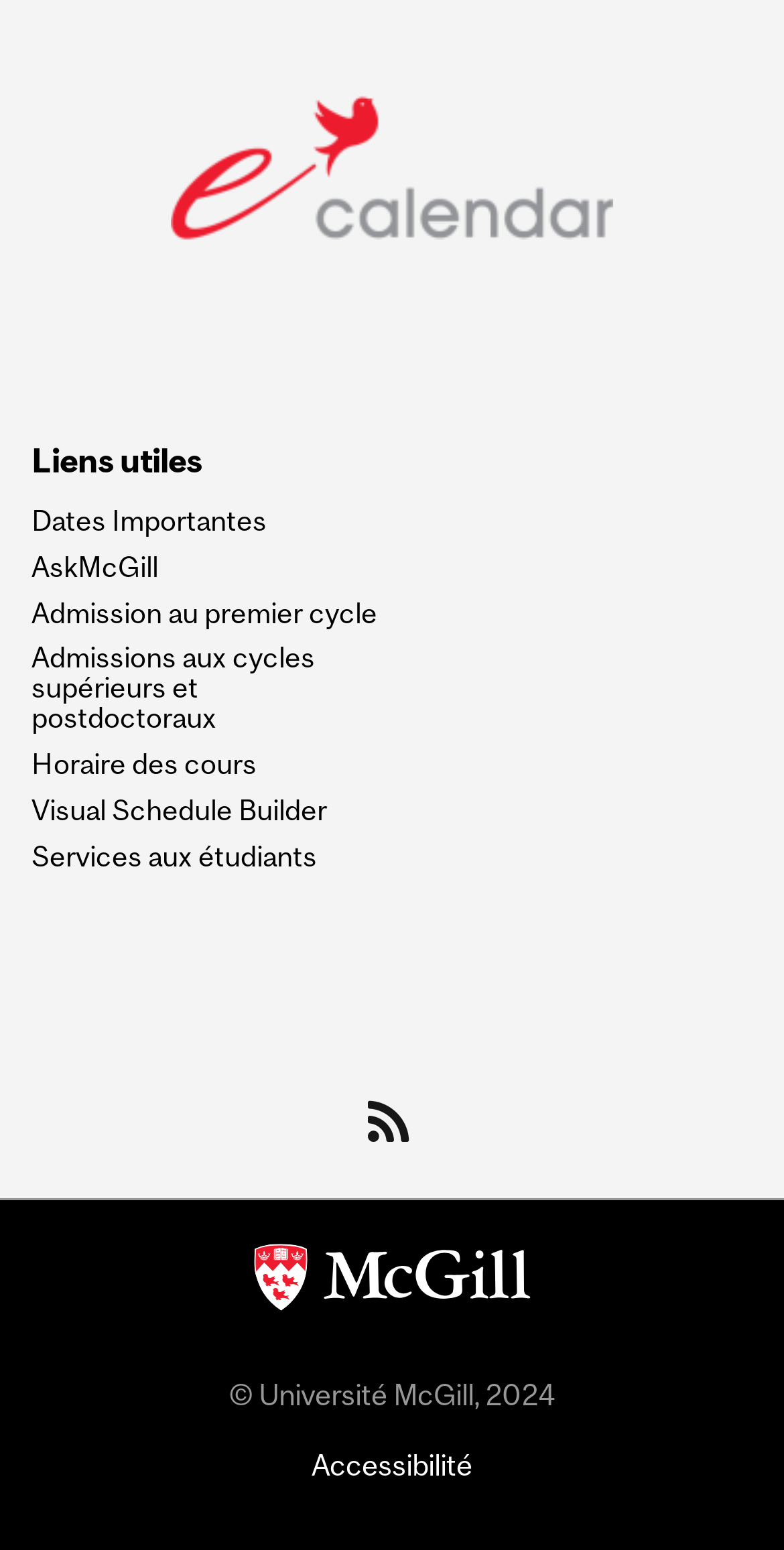Use a single word or phrase to answer the following:
What is the purpose of the 'Accessibilité' link?

Accessibility